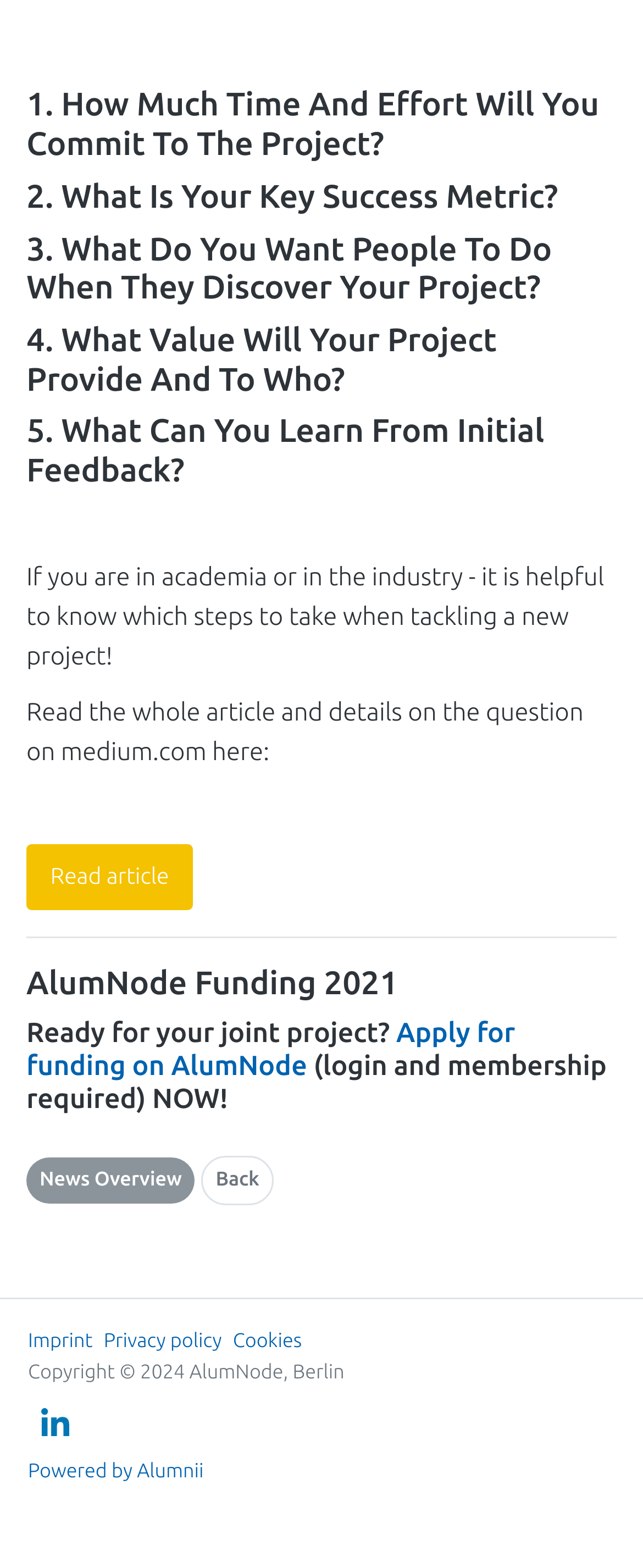Using the provided element description, identify the bounding box coordinates as (top-left x, top-left y, bottom-right x, bottom-right y). Ensure all values are between 0 and 1. Description: Menu

None